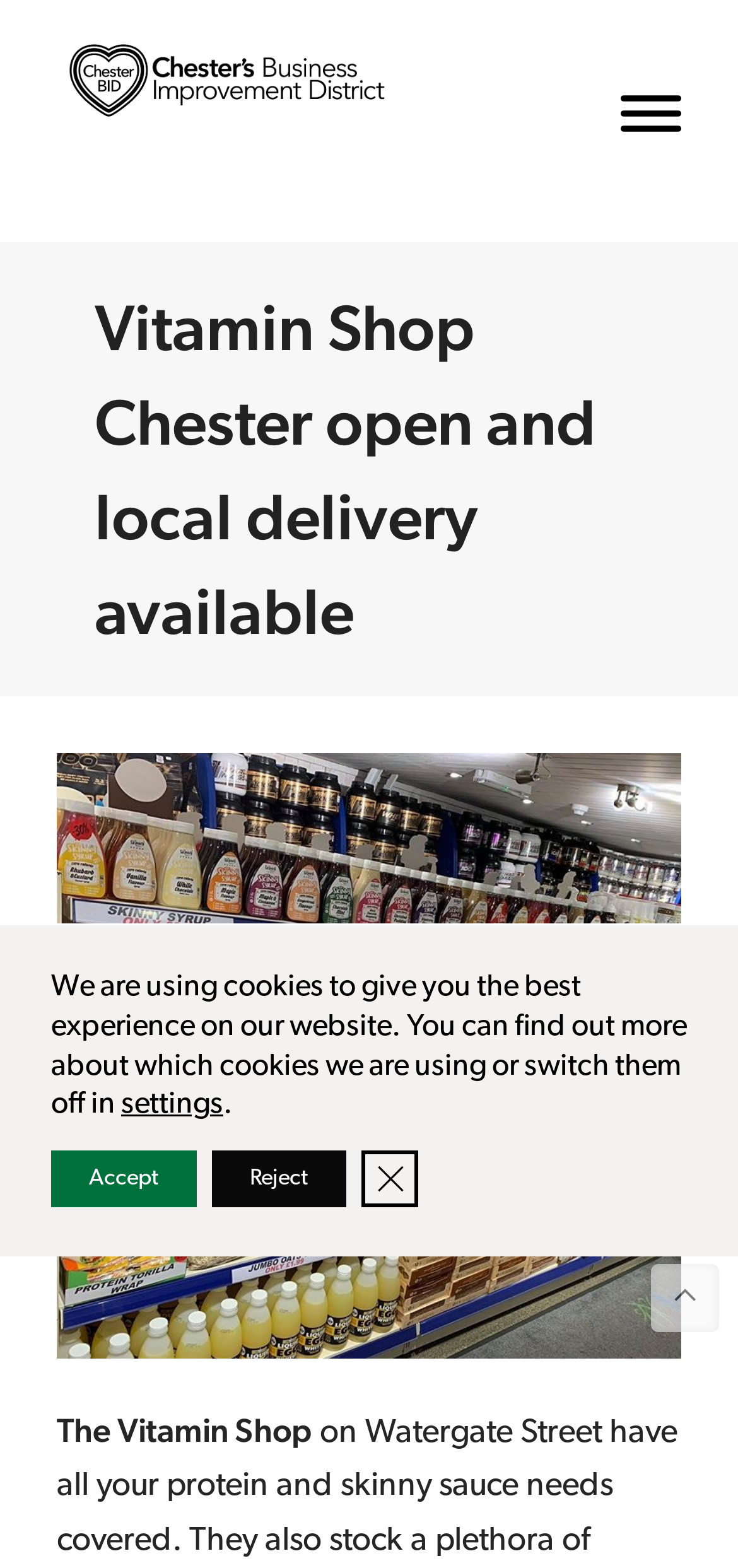What is the name of the shop?
Refer to the image and provide a thorough answer to the question.

I found the name of the shop by looking at the static text element 'The Vitamin Shop' which is a child element of the heading 'Vitamin Shop Chester open and local delivery available'.